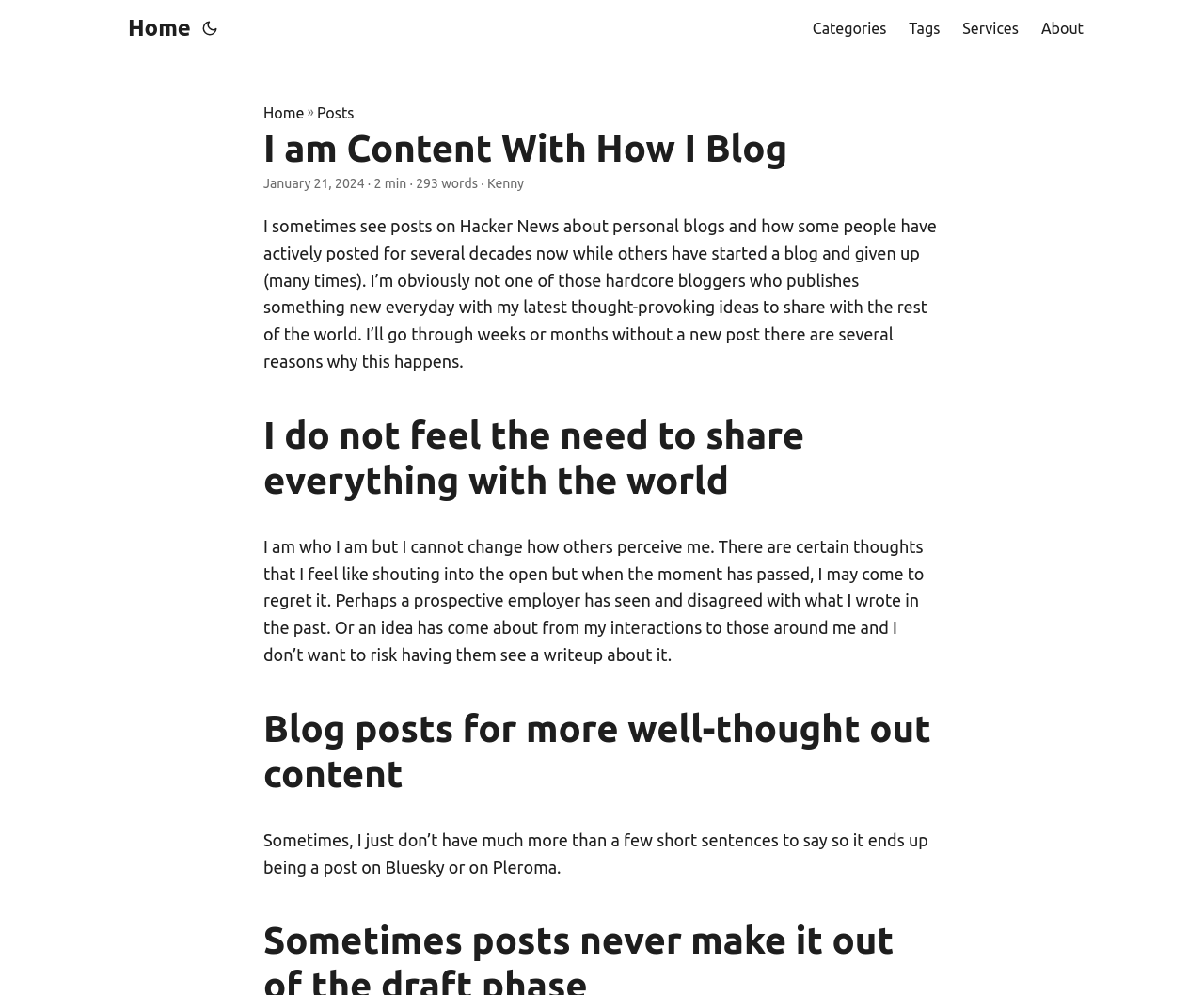Provide the bounding box for the UI element matching this description: "About".

[0.865, 0.0, 0.9, 0.057]